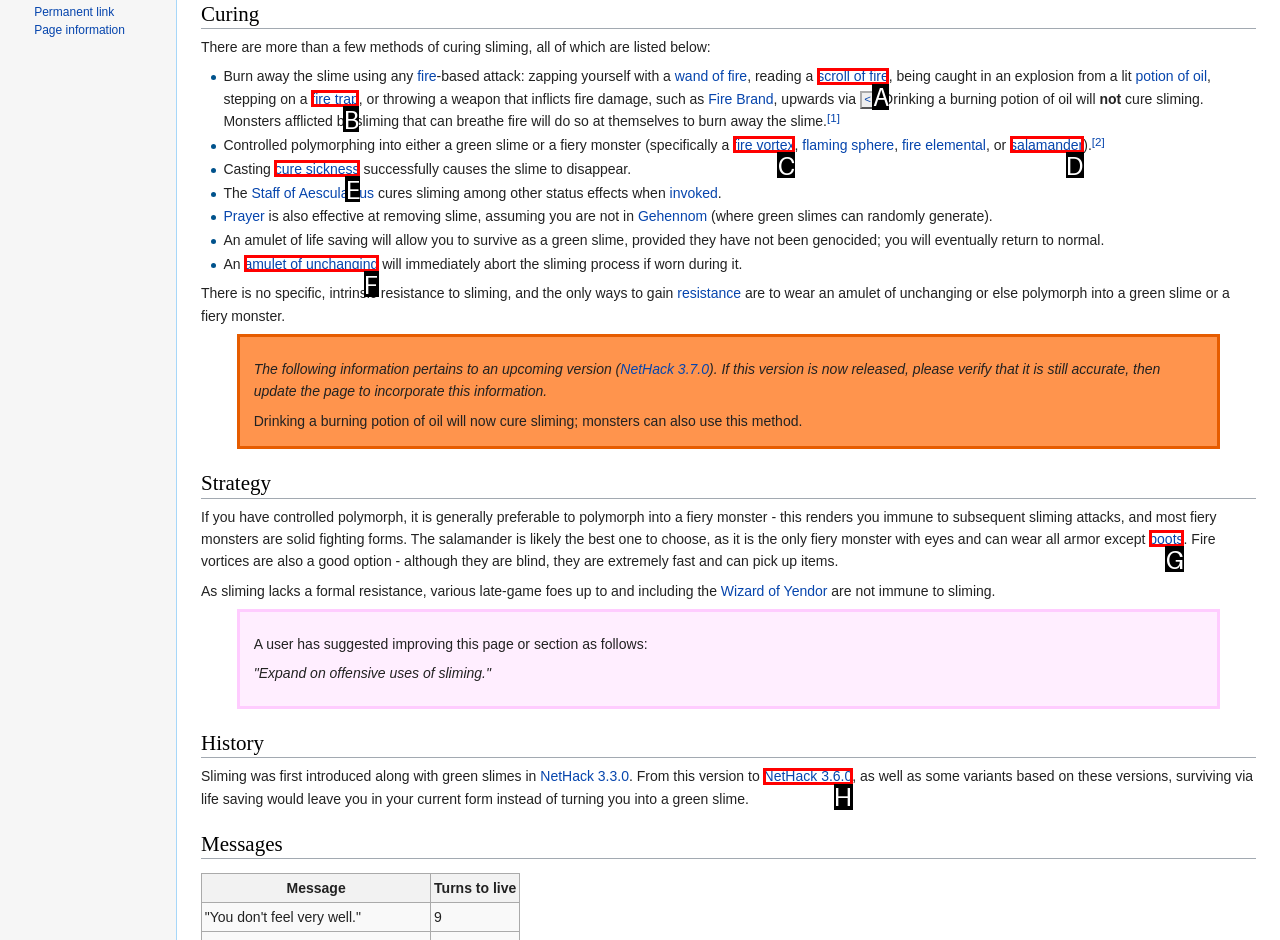Tell me which one HTML element best matches the description: NetHack 3.6.0 Answer with the option's letter from the given choices directly.

H